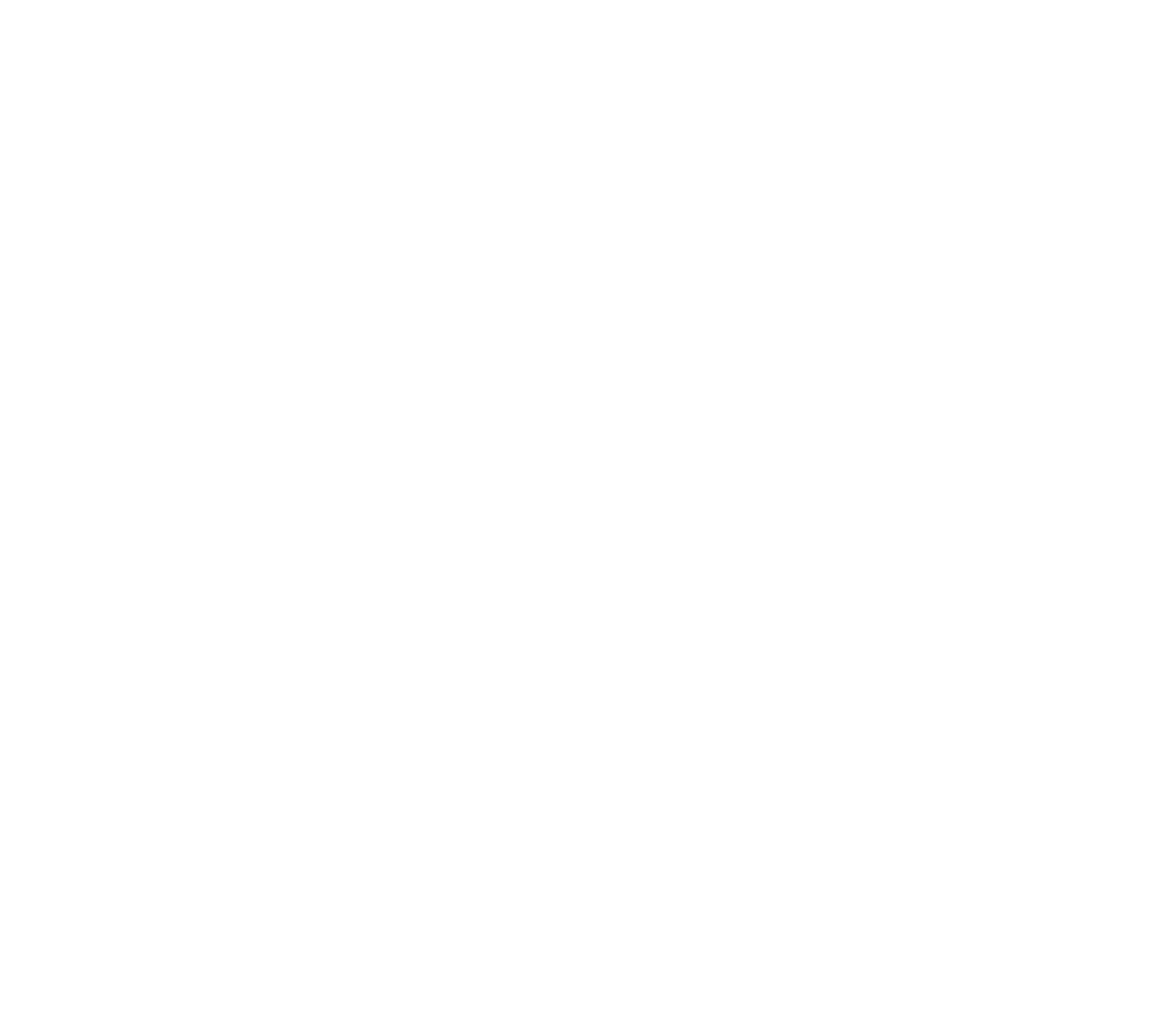How can I book this room?
Refer to the image and provide a detailed answer to the question.

The page provides a call-to-action to book the room, with options to call the hotel directly or make a reservation online, as indicated by the 'Book Your Room' section and the 'CALL NOW' and 'MAKE A RESERVATION' buttons.